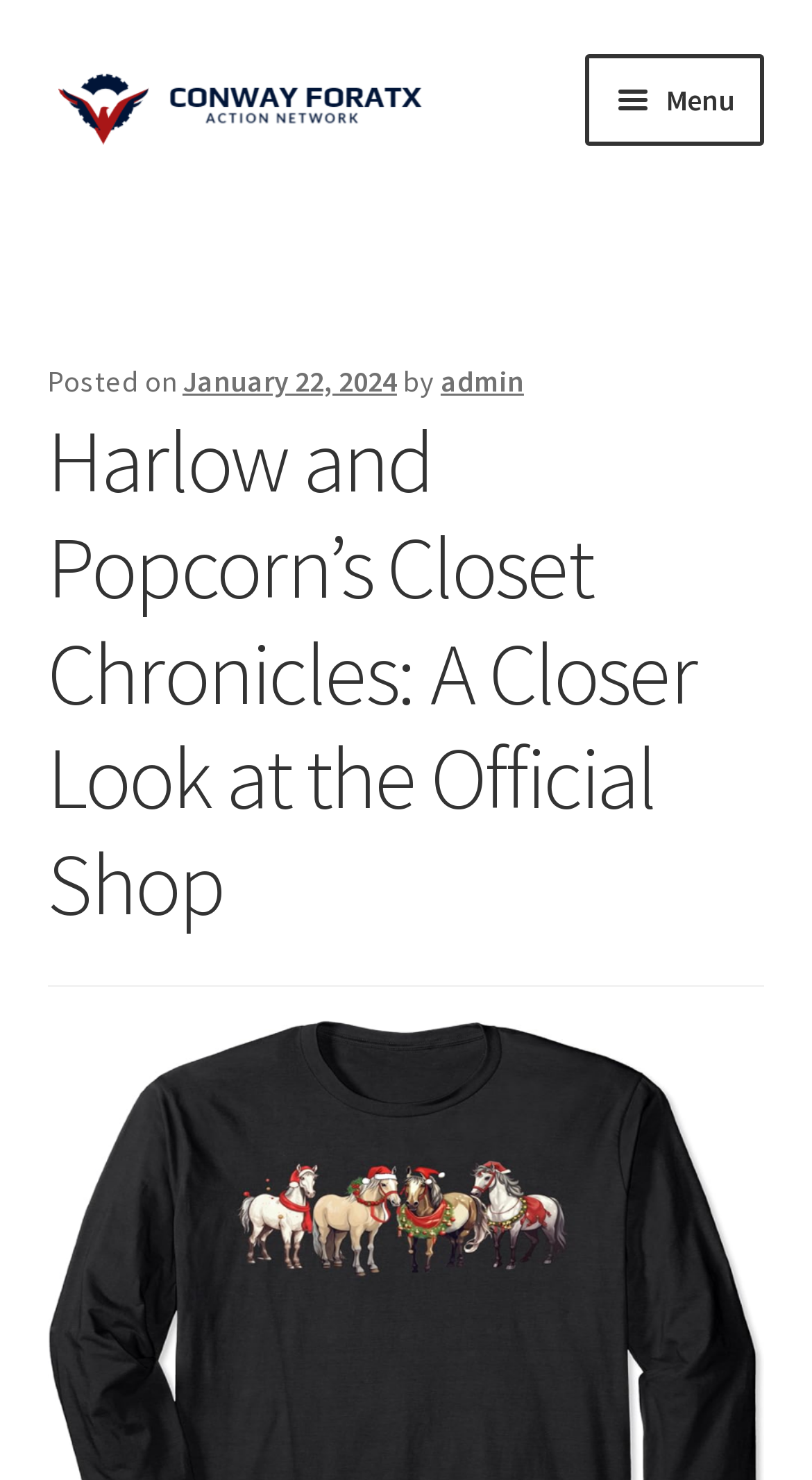Answer the question below in one word or phrase:
Who is the author of the latest article?

admin